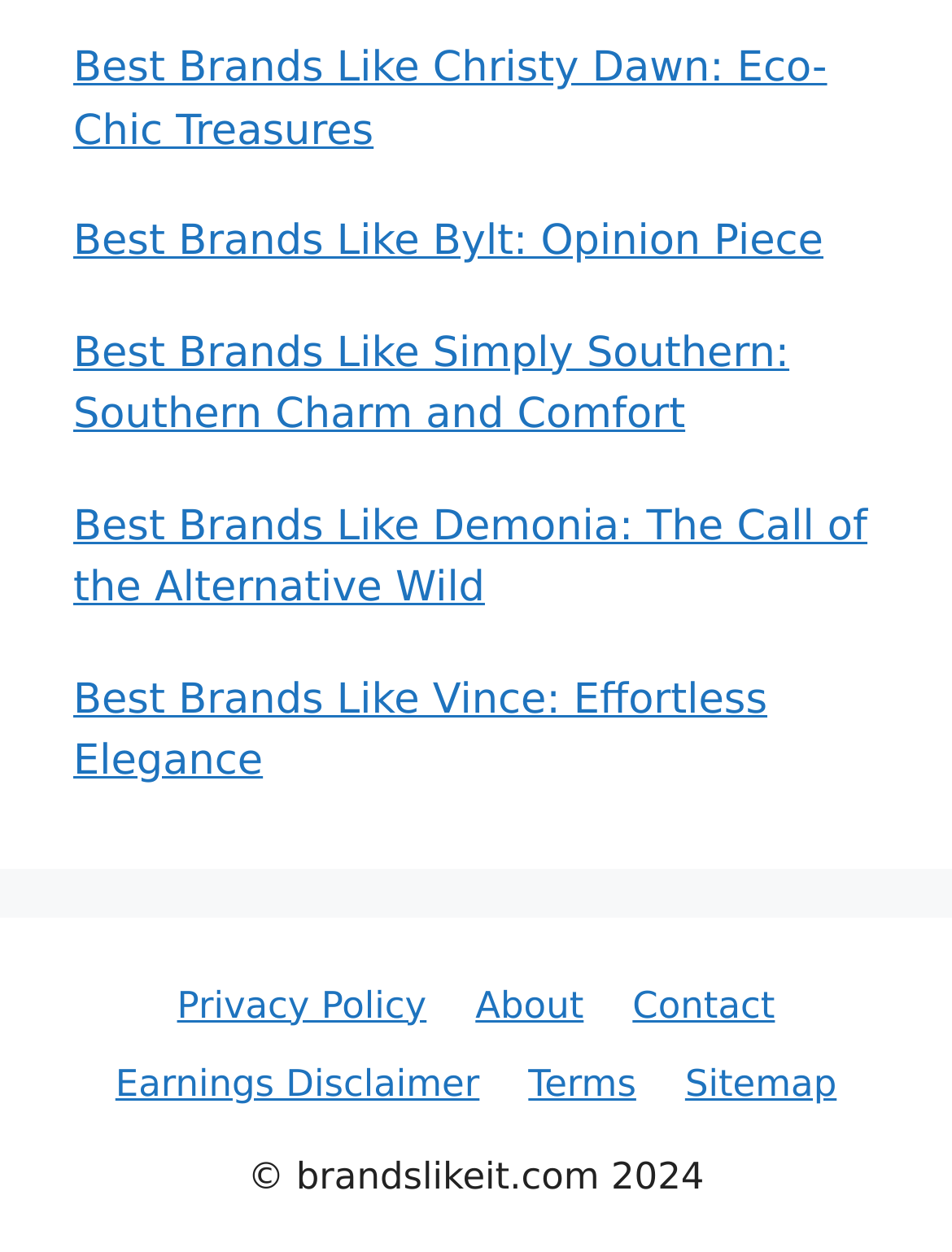What is the vertical position of the 'Best Brands Like Bylt' link?
Provide an in-depth answer to the question, covering all aspects.

The 'Best Brands Like Bylt' link has a y1 coordinate of 0.174, which is greater than the y1 coordinate of 0.035 of the 'Best Brands Like Christy Dawn' link. Therefore, the 'Best Brands Like Bylt' link is below the 'Best Brands Like Christy Dawn' link. However, since the y2 coordinate of 0.213 of the 'Best Brands Like Bylt' link is less than the y2 coordinate of 0.124 of the 'Best Brands Like Christy Dawn' link, the 'Best Brands Like Bylt' link is actually above the 'Best Brands Like Christy Dawn' link.